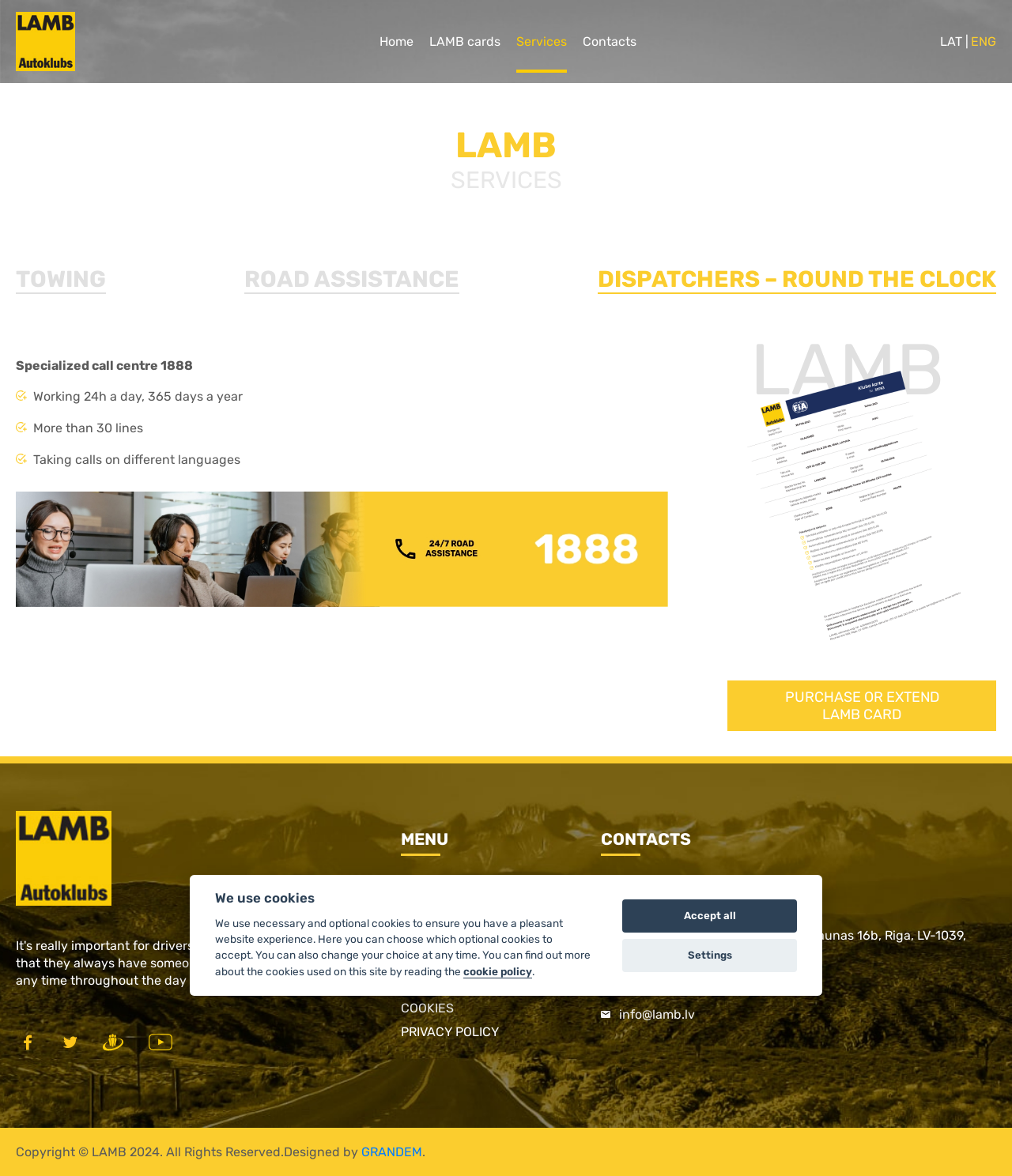Pinpoint the bounding box coordinates of the area that should be clicked to complete the following instruction: "Click the PURCHASE OR EXTEND LAMB CARD link". The coordinates must be given as four float numbers between 0 and 1, i.e., [left, top, right, bottom].

[0.719, 0.579, 0.984, 0.622]